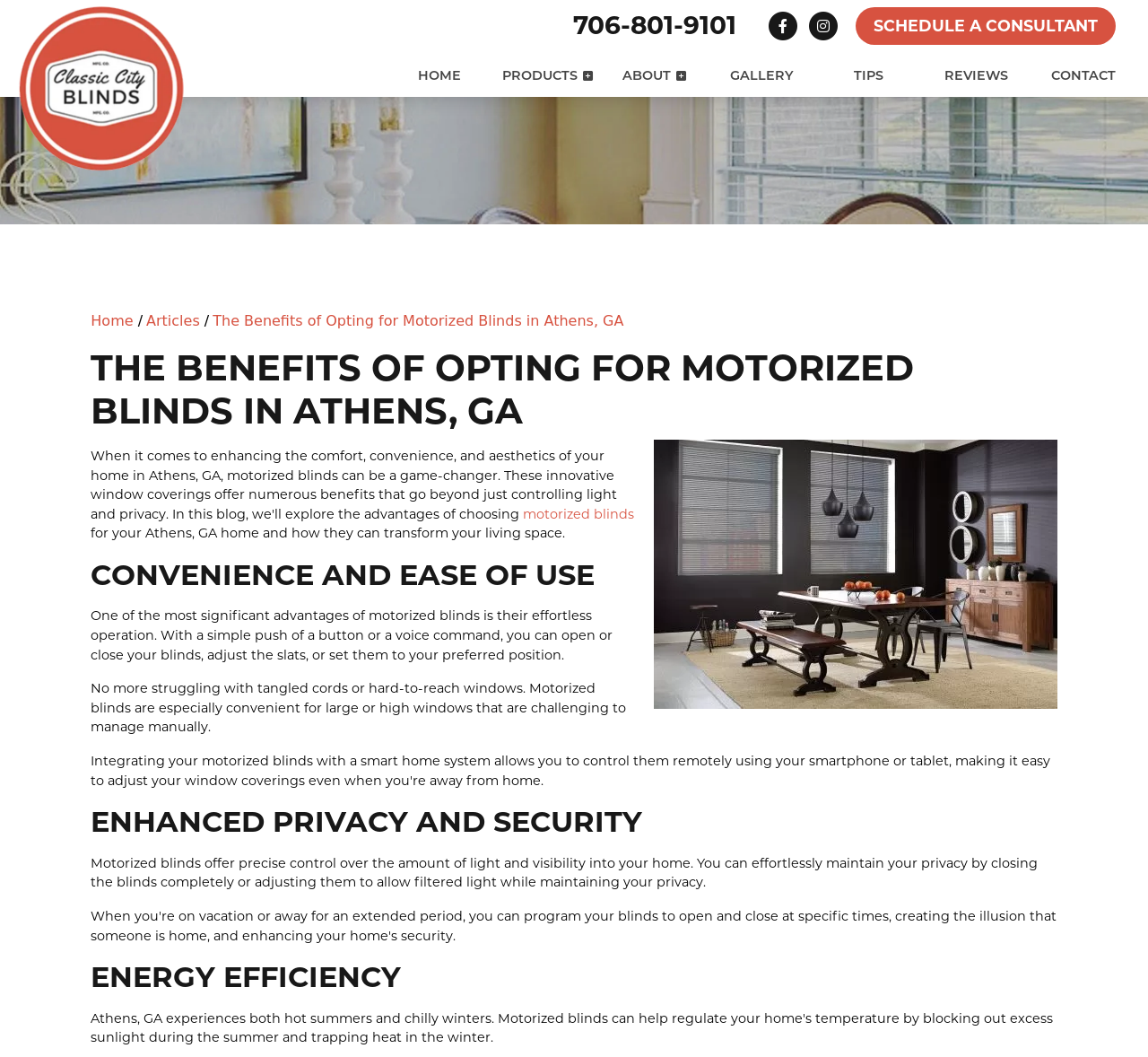Create a detailed summary of the webpage's content and design.

The webpage is about Classic City Blinds, an Athens custom window treatments company. At the top left corner, there is the company's logo. Below the logo, there is a prominent call-to-action section with a phone number, social media links, and a "SCHEDULE A CONSULTANT" button. 

To the right of the logo, there is a navigation menu with links to "HOME", "PRODUCTS", "ABOUT", "GALLERY", "TIPS", "REVIEWS", and "CONTACT". 

Below the navigation menu, there is a large image that spans the entire width of the page, showcasing custom blinds. 

Underneath the image, there is a section with links to "Home", "Articles", and the current page, "The Benefits of Opting for Motorized Blinds in Athens, GA". 

The main content of the page is divided into four sections, each with a heading. The first section is about the benefits of motorized blinds, with a subheading and a brief description. Below this section, there is an image related to the benefits of motorized blinds. 

The second section is about convenience and ease of use, with a heading and two paragraphs of text explaining the advantages of motorized blinds. 

The third section is about enhanced privacy and security, with a heading and a paragraph of text describing how motorized blinds can maintain privacy. 

The fourth and final section is about energy efficiency, with a heading but no accompanying text.